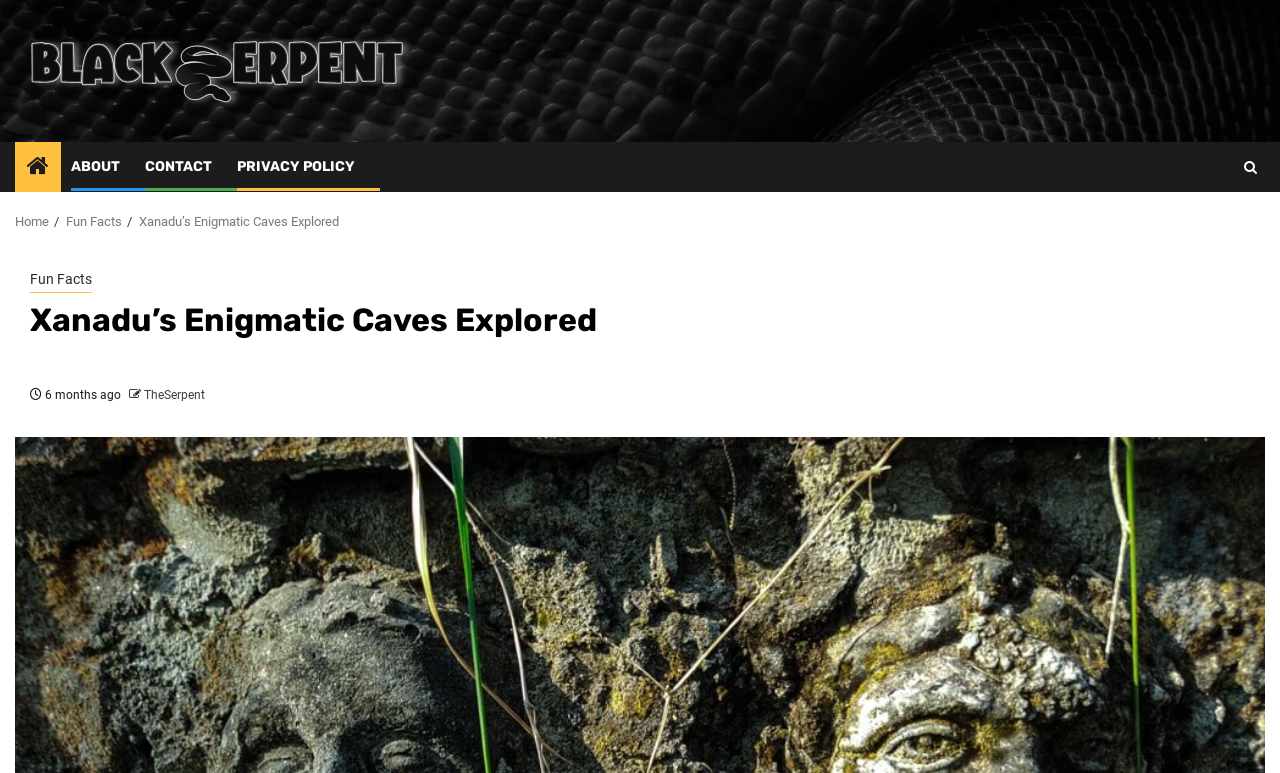What is the text of the first link on the page?
Look at the image and answer the question using a single word or phrase.

Black Serpent